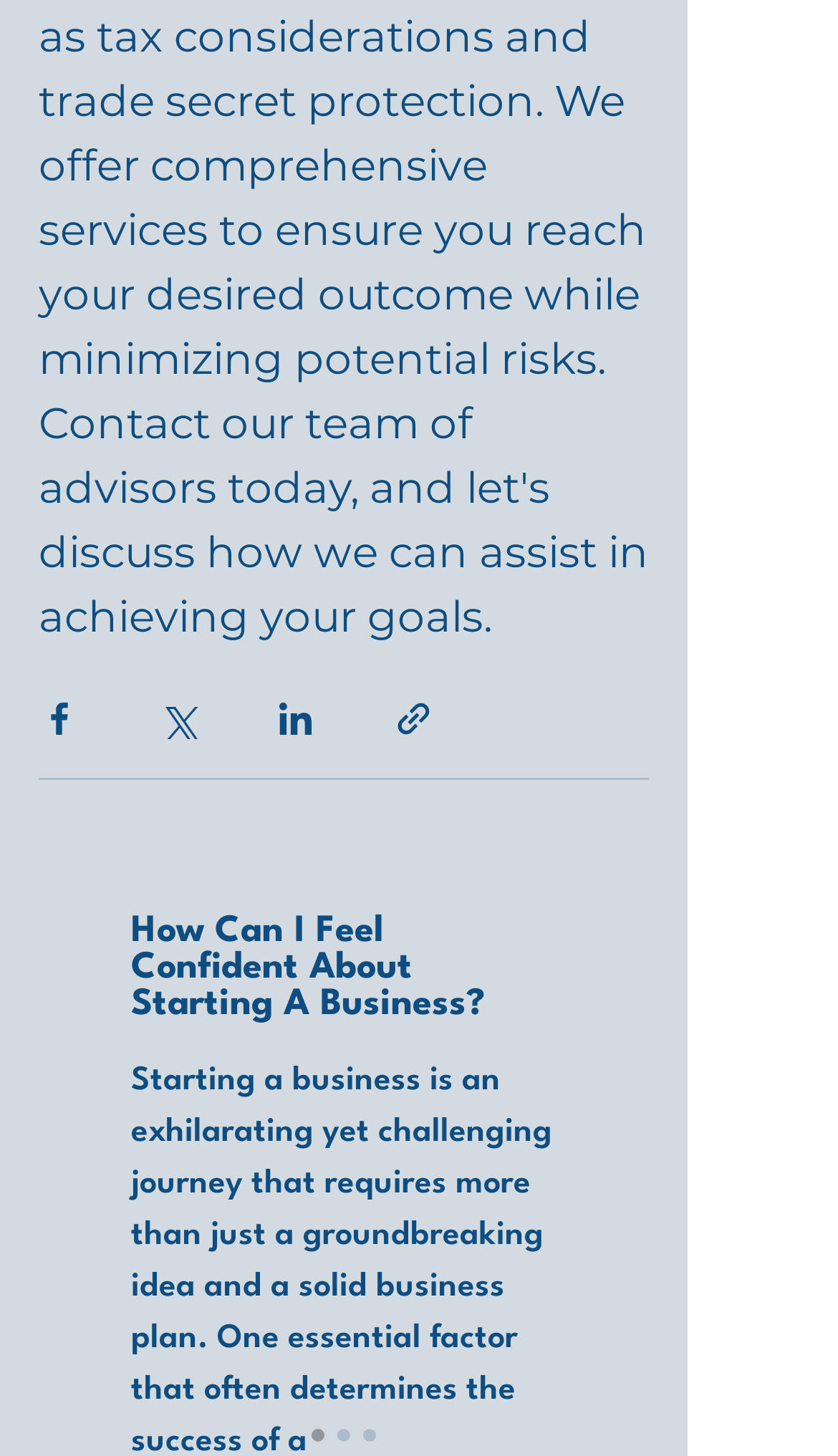Please answer the following query using a single word or phrase: 
What is the topic of the hidden article?

Starting a business